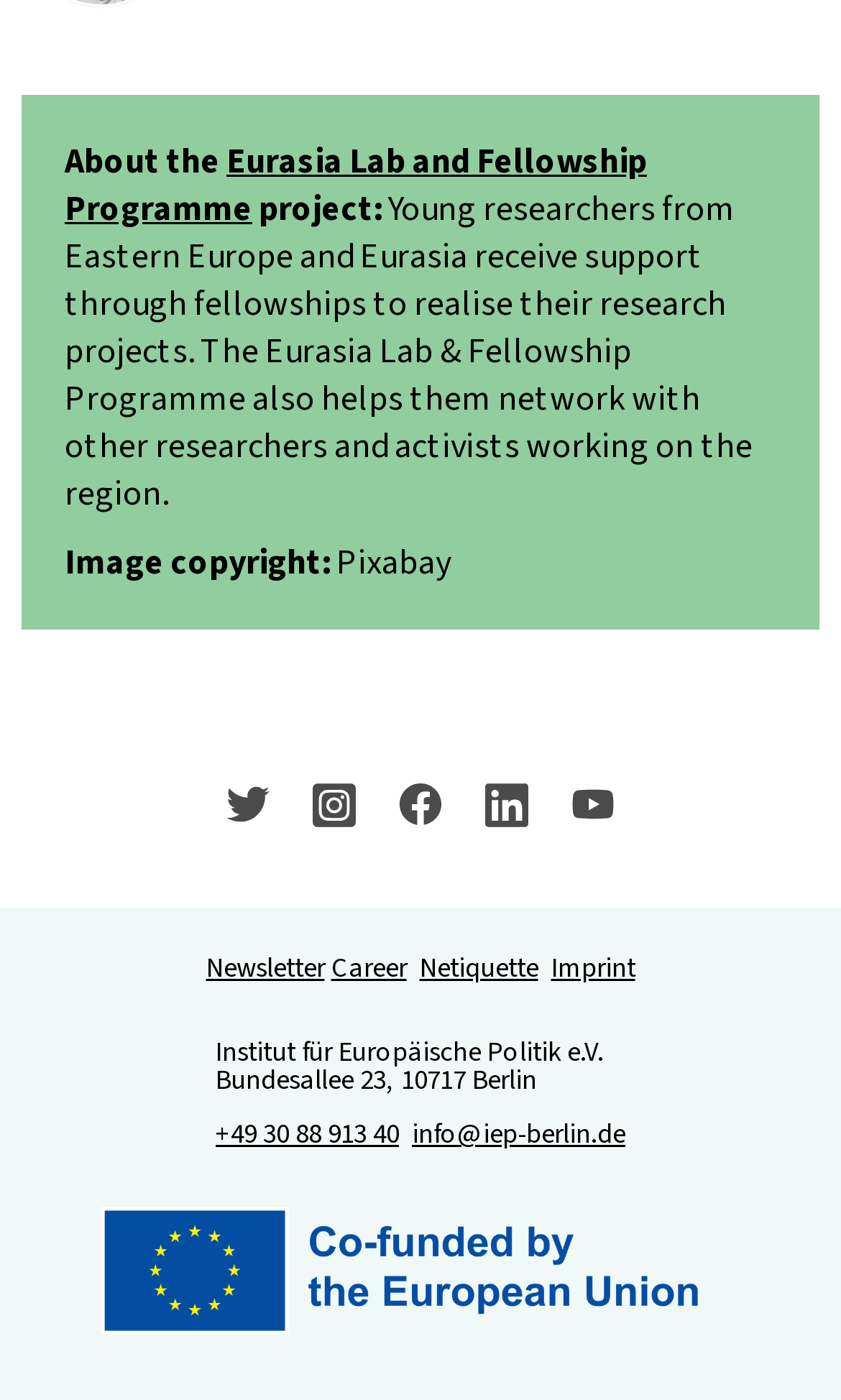Can you look at the image and give a comprehensive answer to the question:
What is the email address of the Institut für Europäische Politik e.V.?

I found the email address by reading the text 'info@iep-berlin.de' which is located at the bottom of the webpage.